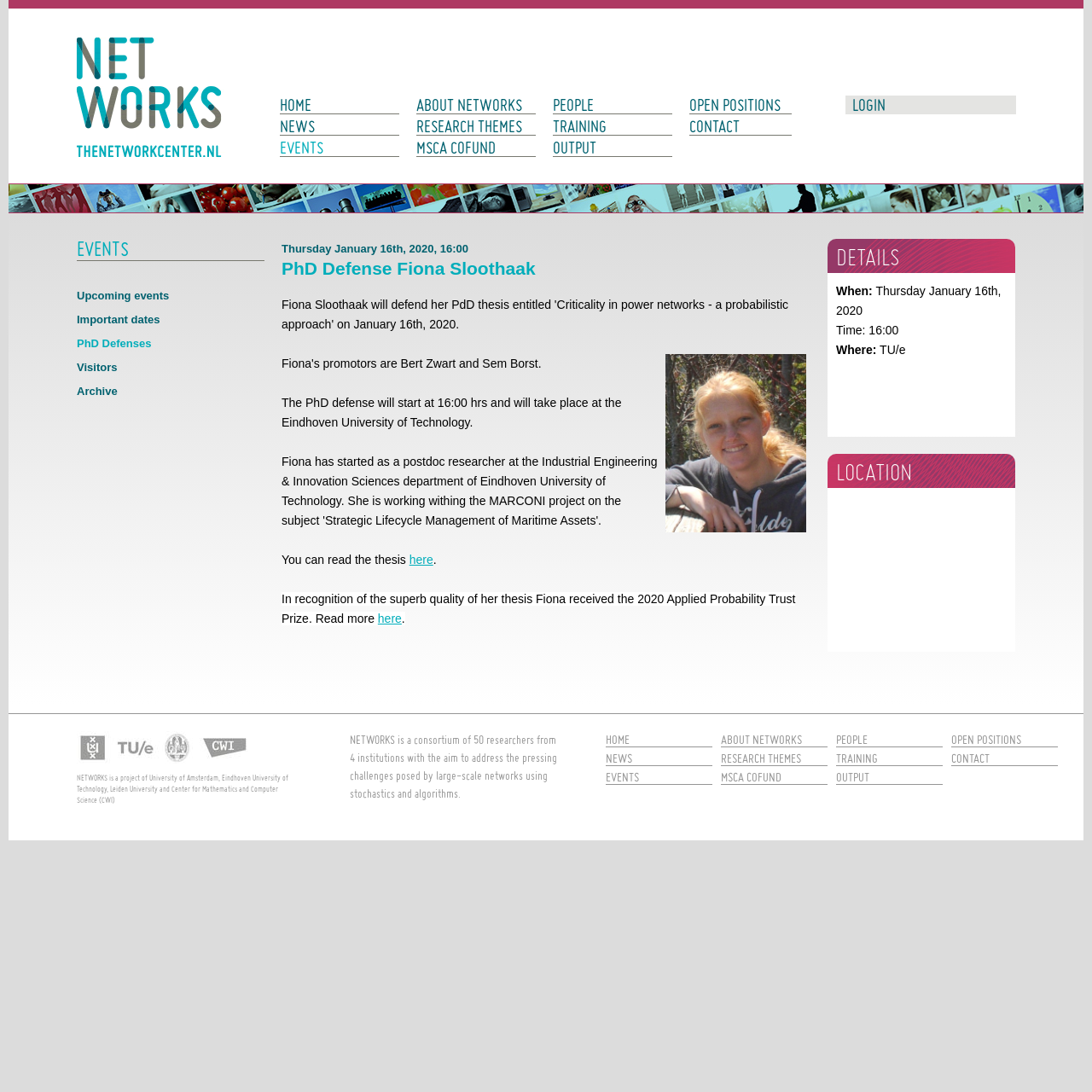Determine the main headline from the webpage and extract its text.

PhD Defense Fiona Sloothaak